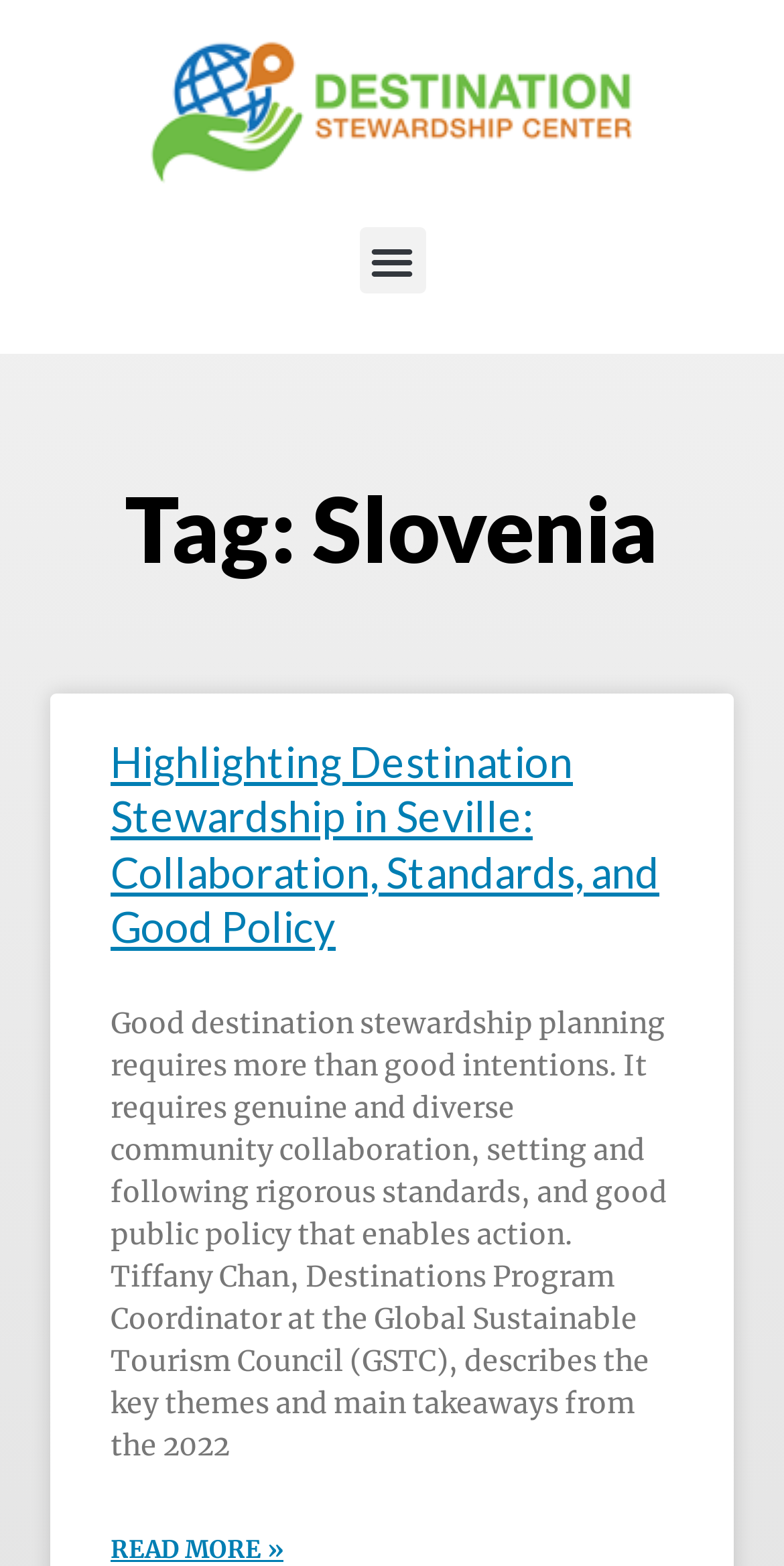Based on the image, give a detailed response to the question: What is the topic of the highlighted article?

I inferred this answer by looking at the heading 'Highlighting Destination Stewardship in Seville: Collaboration, Standards, and Good Policy' which suggests that the article is about destination stewardship.